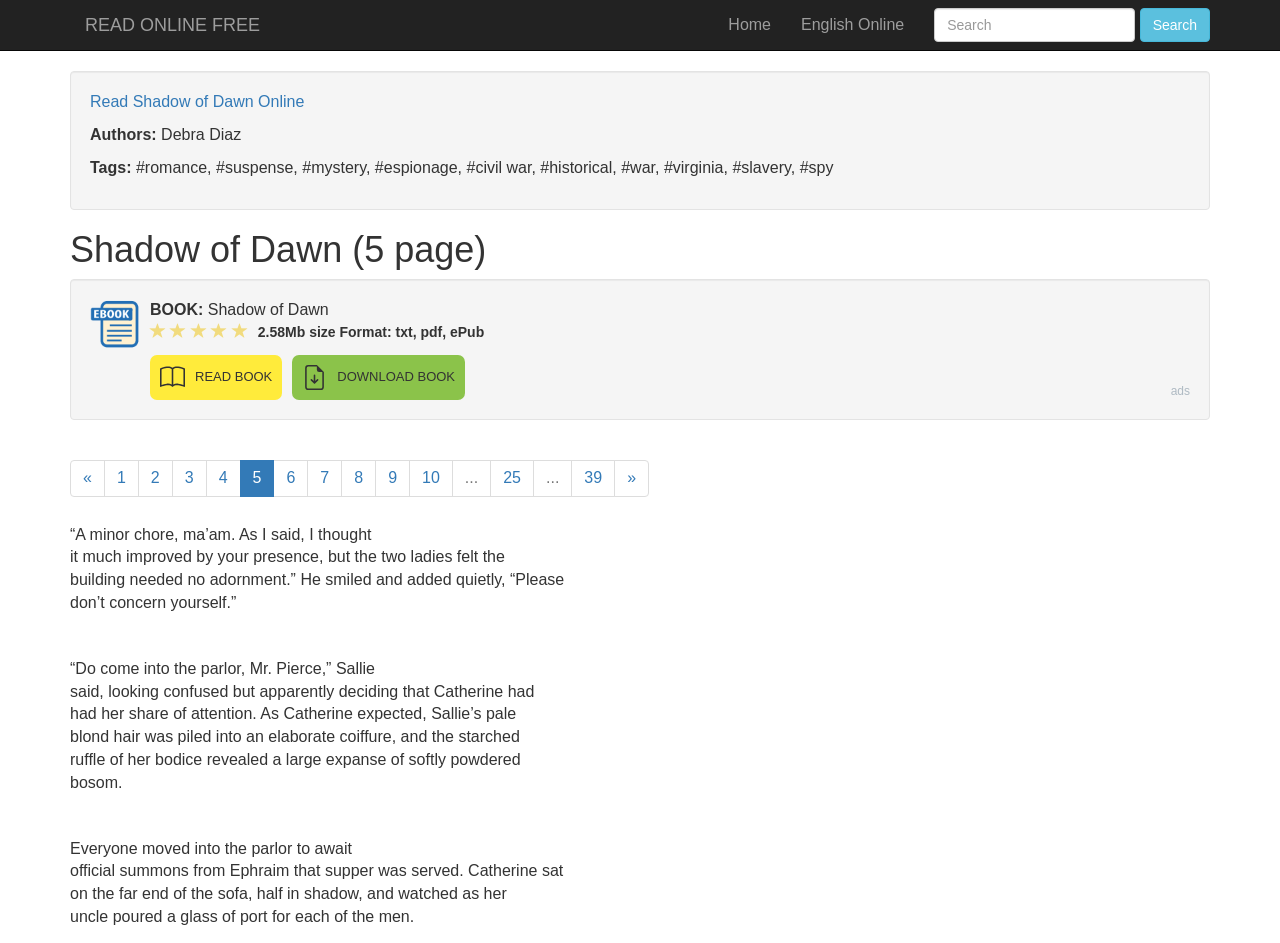Provide a single word or phrase to answer the given question: 
What is the current page number of the book?

5